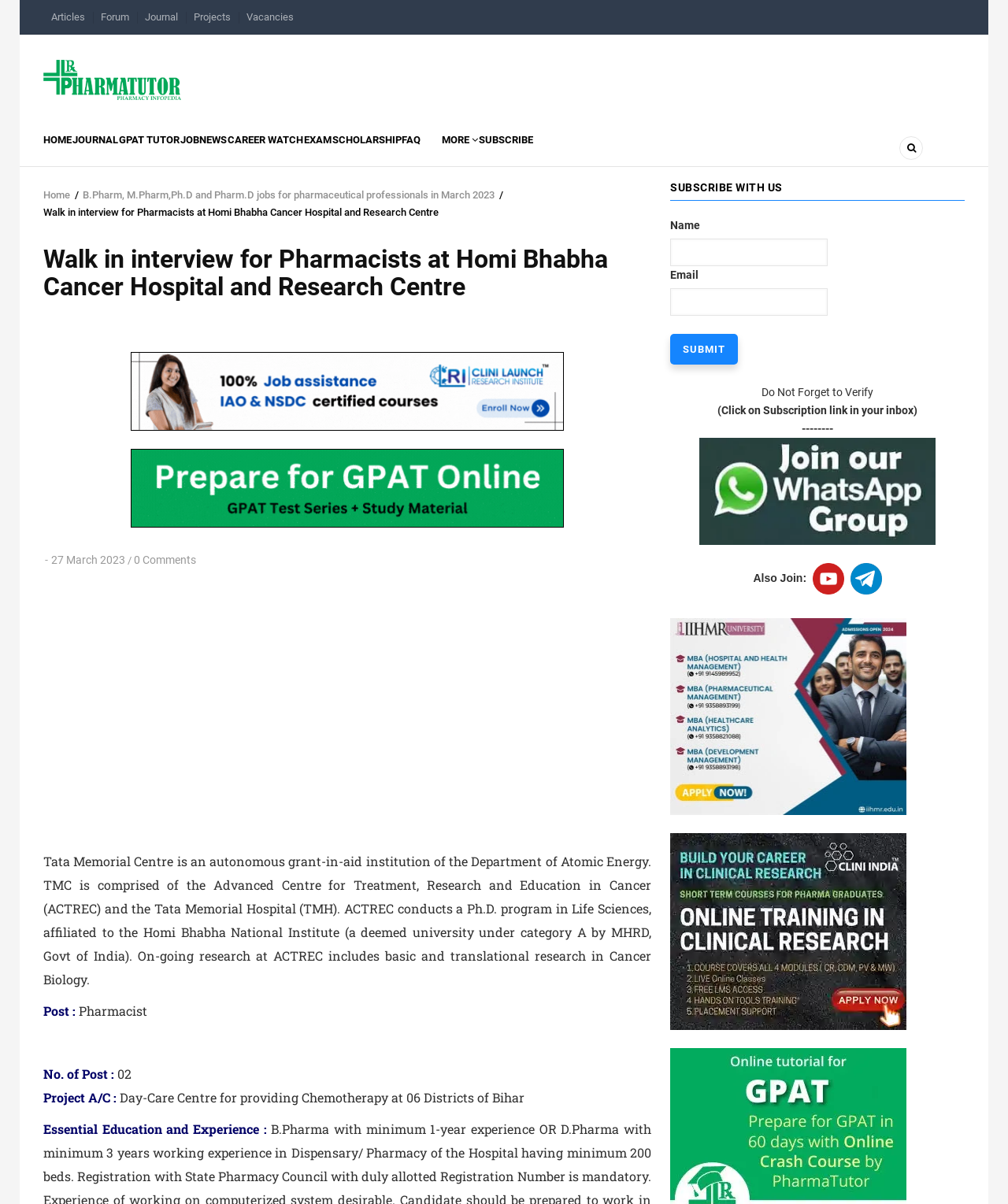What is the essential education and experience required for the job?
From the image, respond using a single word or phrase.

B.Pharma with 1-year experience or D.Pharma with 3 years experience